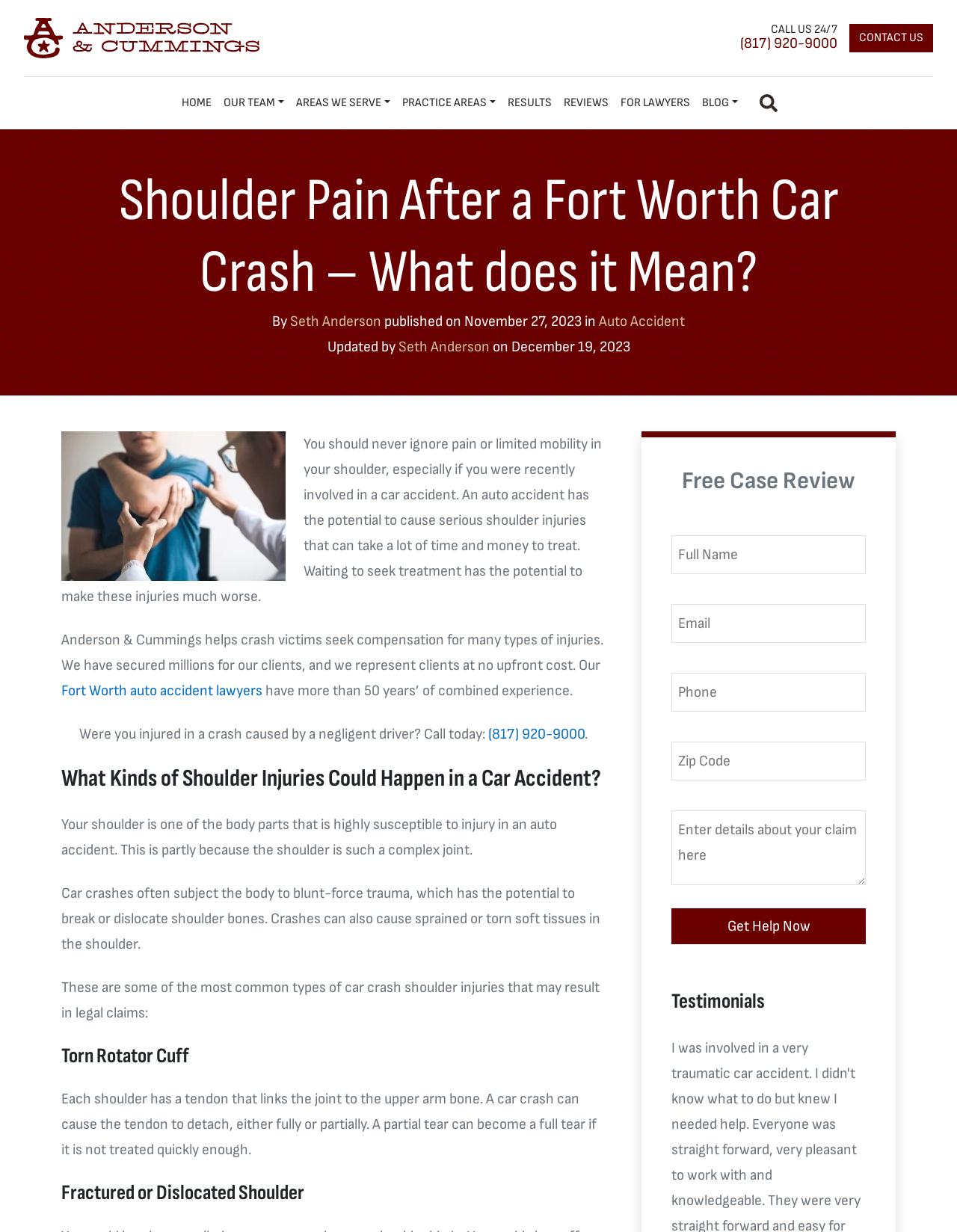Identify the bounding box coordinates for the UI element described as: "alt="Anderson & Cummings logo"".

[0.025, 0.023, 0.271, 0.038]